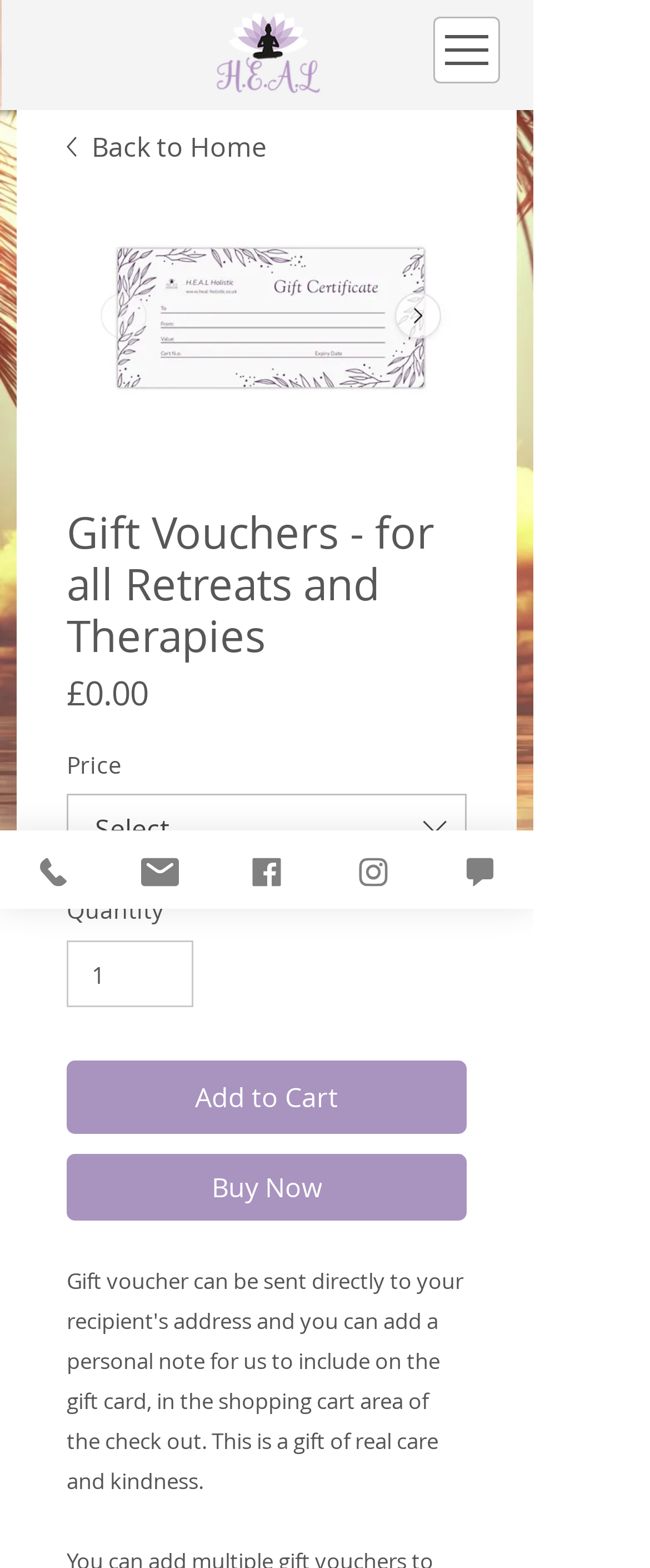What is the minimum quantity of gift vouchers that can be purchased?
Using the image as a reference, answer the question in detail.

I found the minimum quantity of gift vouchers that can be purchased by looking at the 'Quantity' section, where it has a spin button with a minimum value of 1.